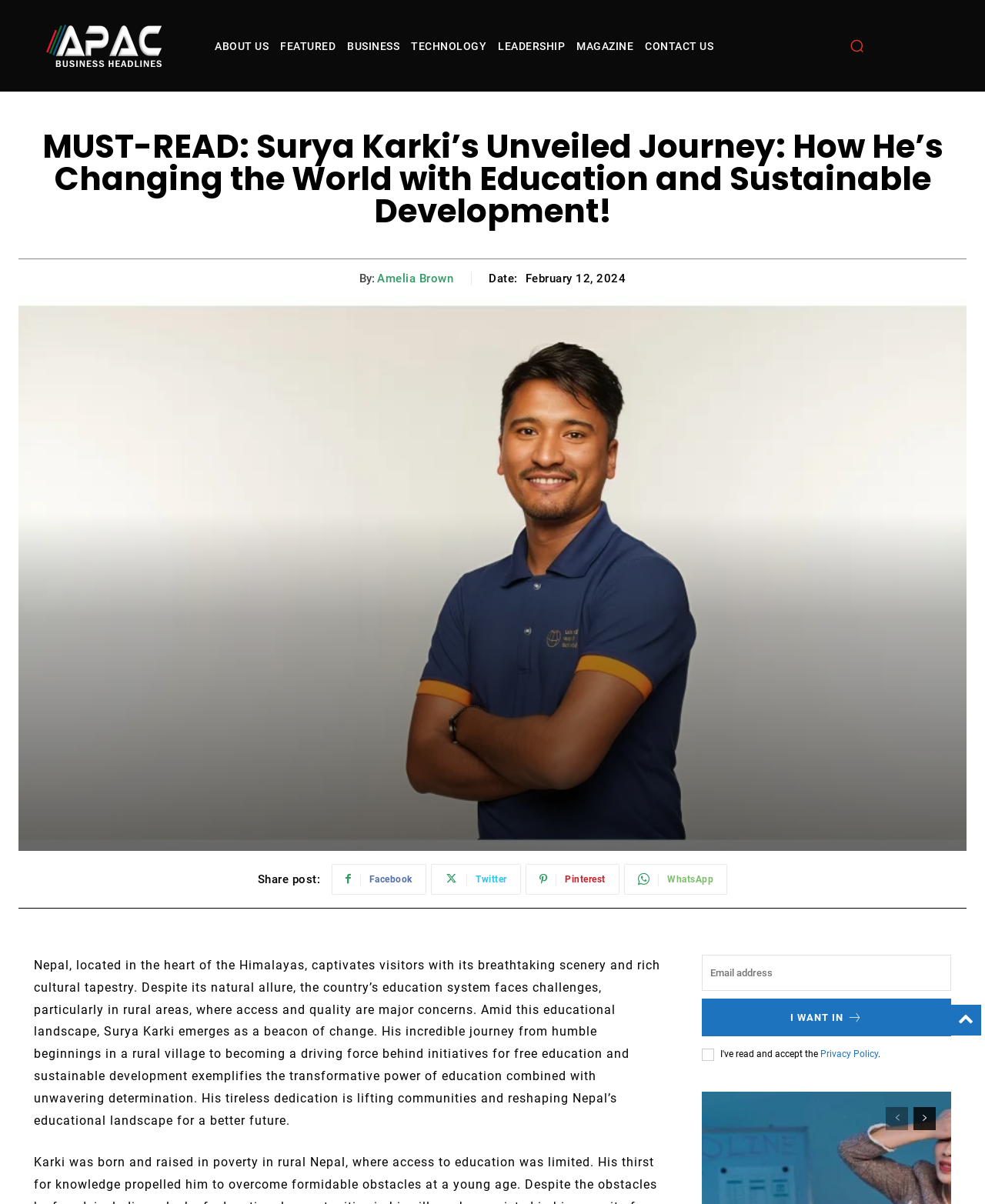How many social media platforms are available for sharing the post? Analyze the screenshot and reply with just one word or a short phrase.

4